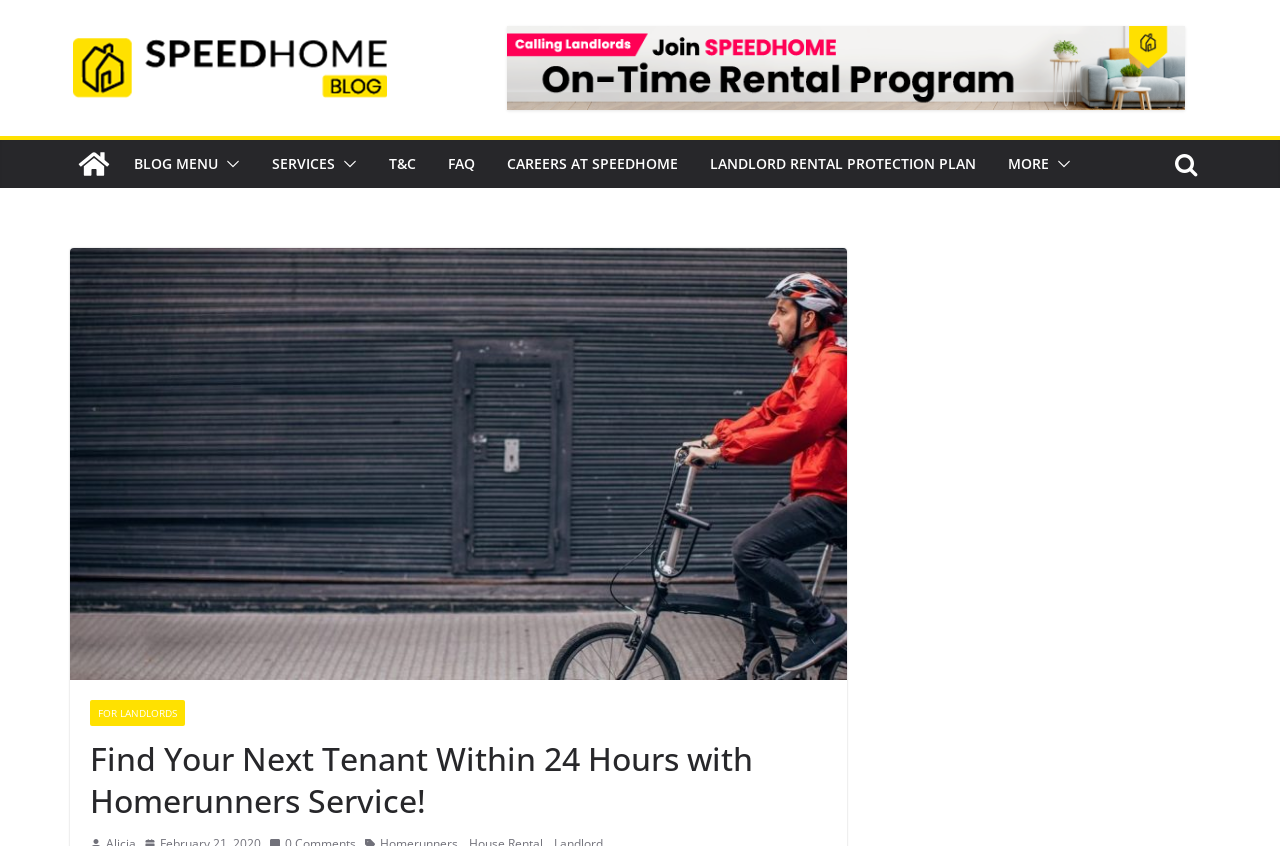Provide your answer in a single word or phrase: 
What is the purpose of the Homerunners service?

Find tenant within 24 hours